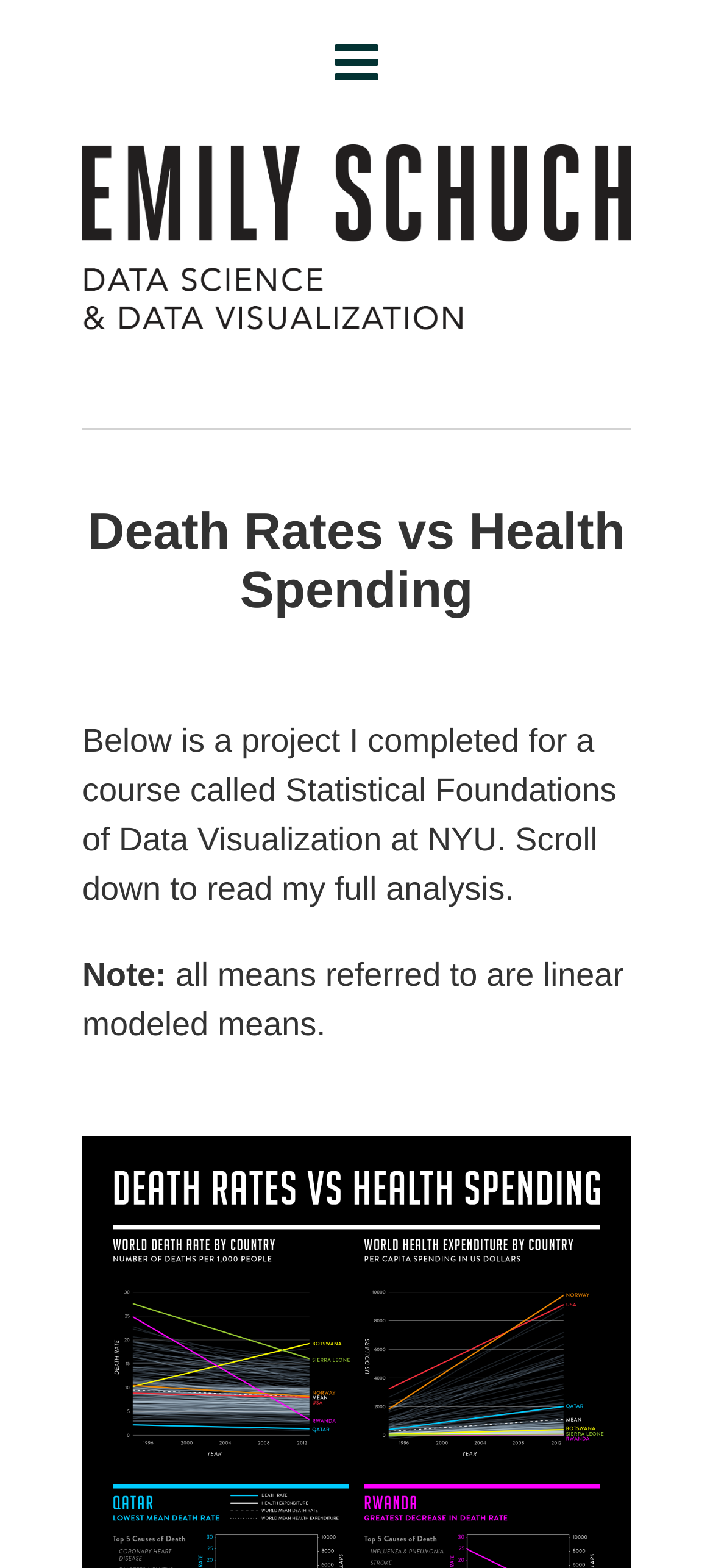Please answer the following question using a single word or phrase: 
What is the project about?

Death Rates vs Health Spending